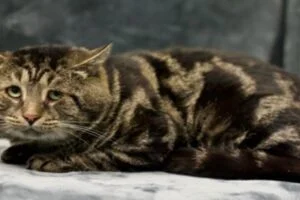Craft a thorough explanation of what is depicted in the image.

This image features a charming cat with a distinctive striped coat, showcasing a blend of earthy tones that accentuates its unique appearance. The cat lies comfortably on a soft surface, with its body relaxed yet slightly curled, suggesting a sense of contentment. Its large, expressive eyes reveal a gentle demeanor and curiosity about its surroundings. This captivating feline is featured in an article titled "Cinderella Story: Depressed Shelter Cat’s Fairy-Tale Transformation," highlighting its inspiring journey from a challenging past to a hopeful future as it awaits a loving home. The soft focus of the background emphasizes the cat, drawing attention to its features and inviting viewers to connect with its story of resilience and hope.